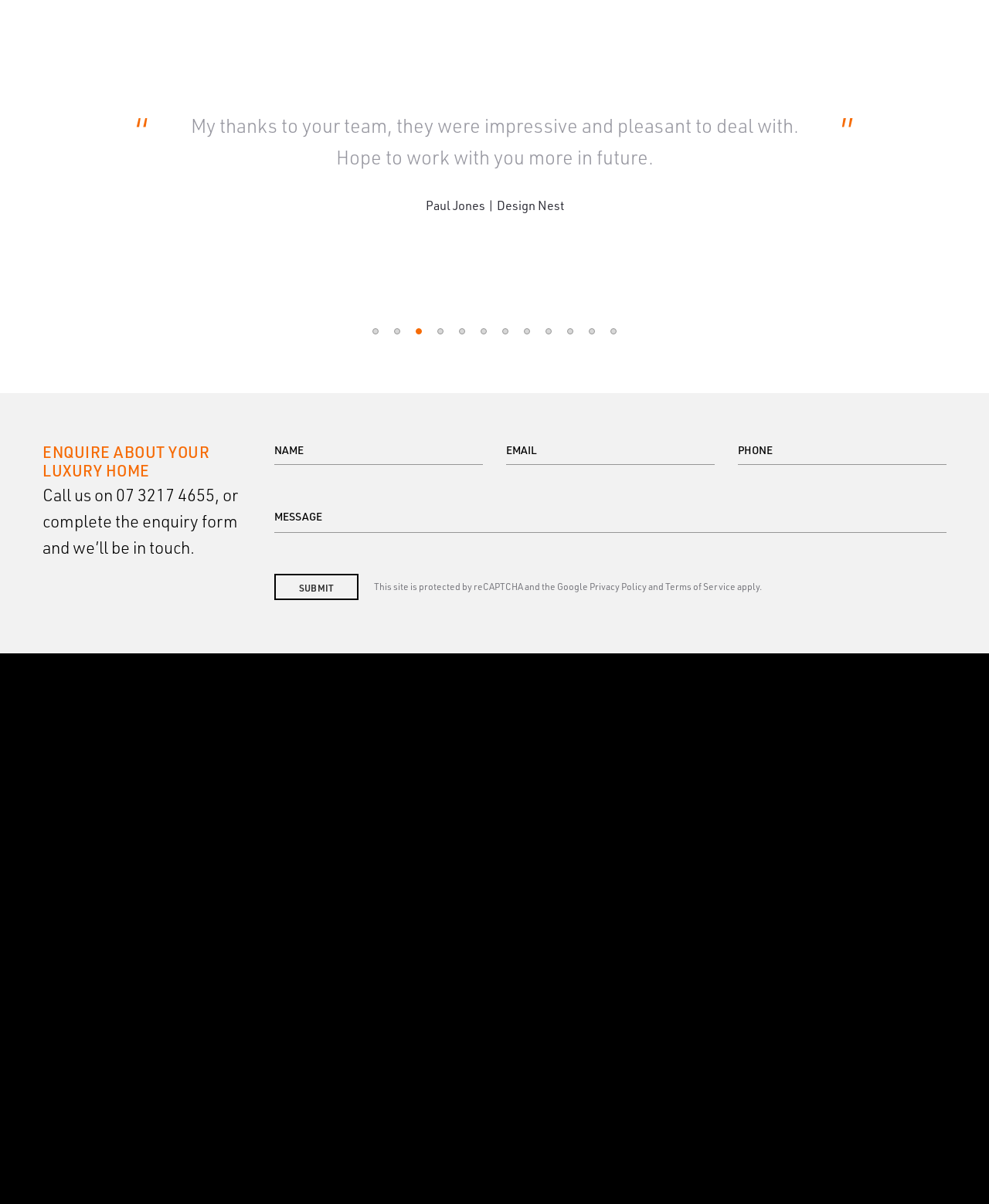Find the bounding box coordinates for the UI element whose description is: "Contractor Inductions". The coordinates should be four float numbers between 0 and 1, in the format [left, top, right, bottom].

[0.887, 0.56, 0.957, 0.585]